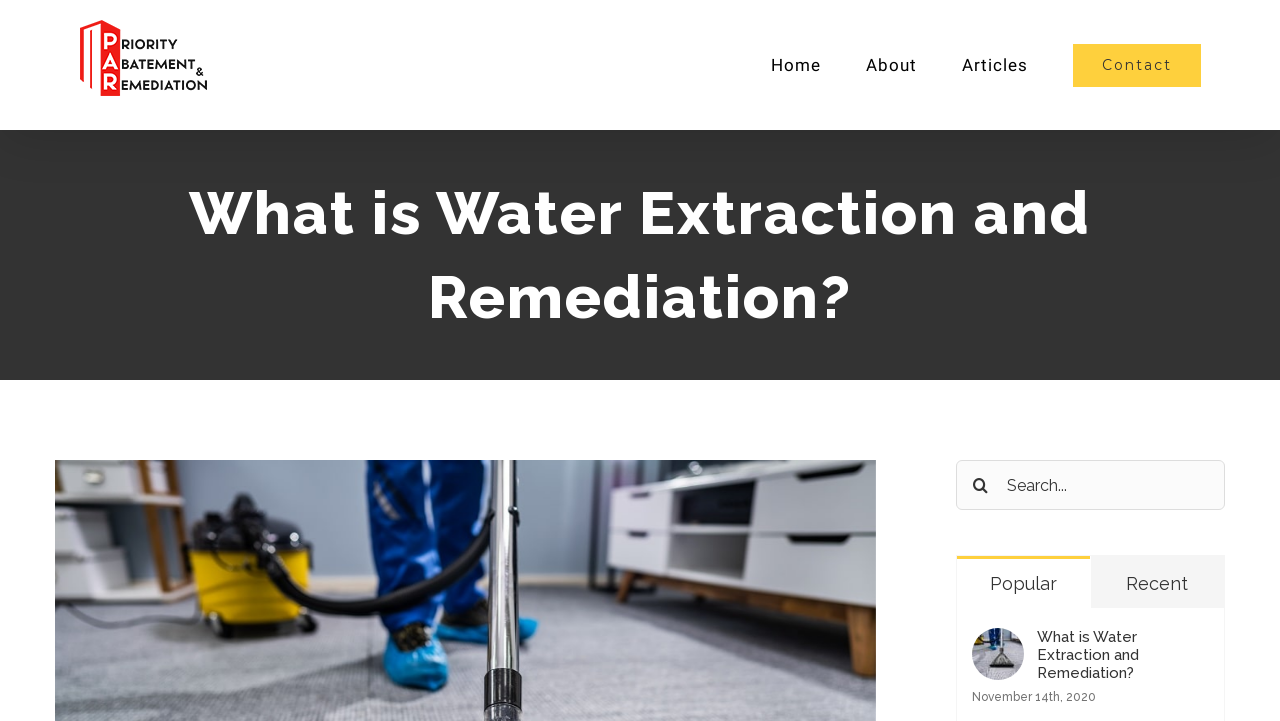Respond to the question below with a single word or phrase: What is the purpose of the search box?

Search for articles